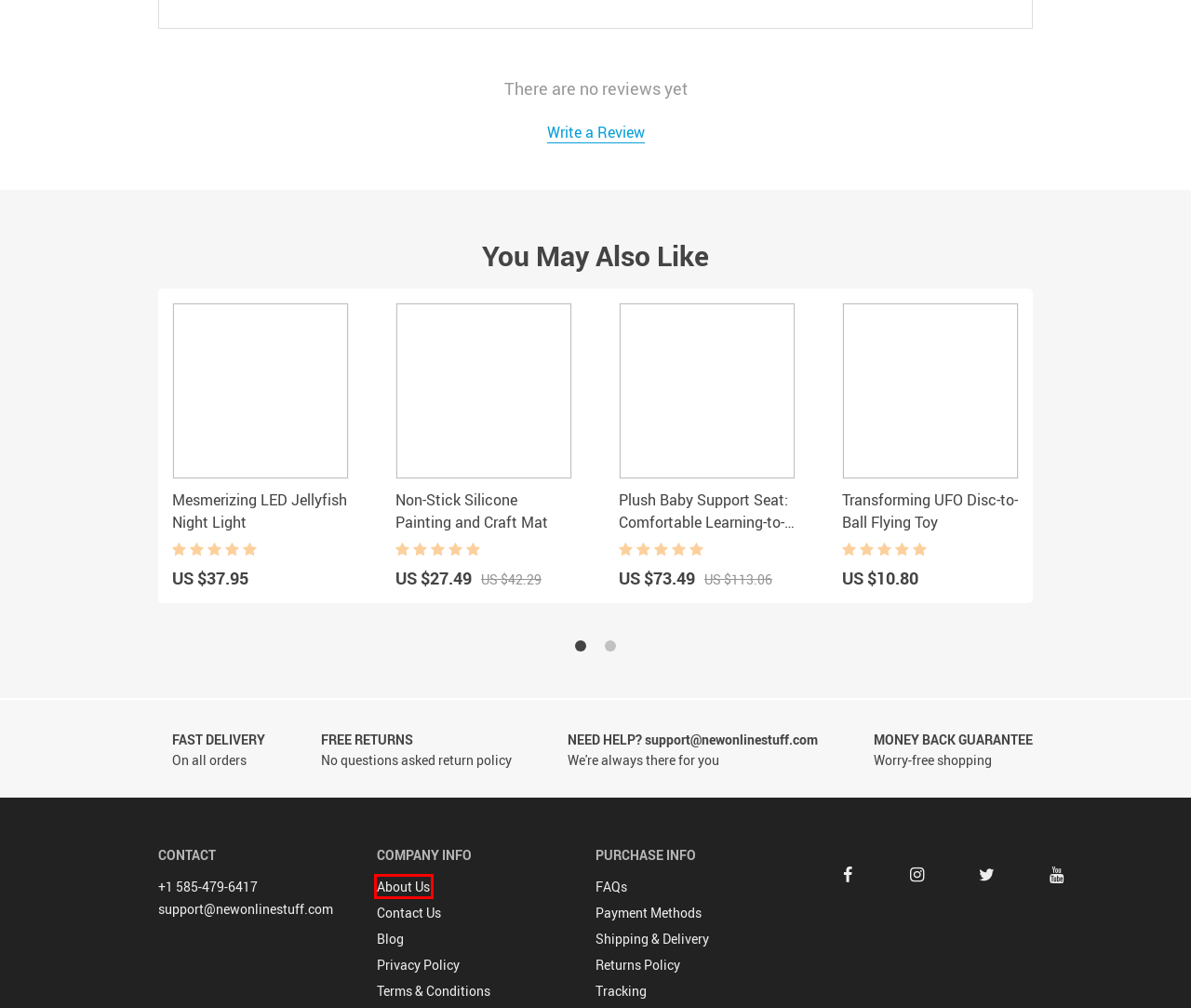You are given a screenshot of a webpage within which there is a red rectangle bounding box. Please choose the best webpage description that matches the new webpage after clicking the selected element in the bounding box. Here are the options:
A. Payment methods available for you
B. Terms and Conditions
C. Privacy Policy
D. Track your order
E. FAQ – popular questions answered
F. About us
G. Non-Stick Silicone Painting and Craft Mat
H. Contact us

F